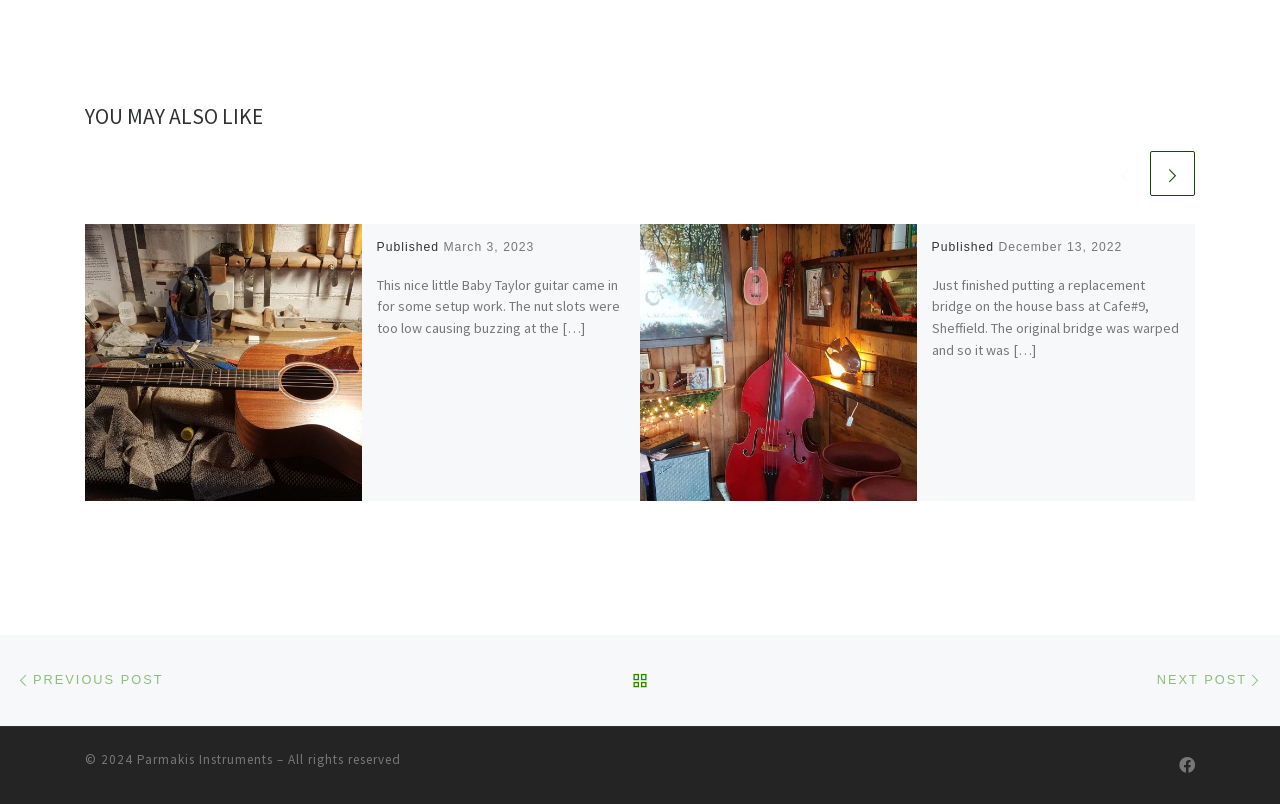Provide a brief response using a word or short phrase to this question:
What is the purpose of this webpage?

Showcasing guitar setup work